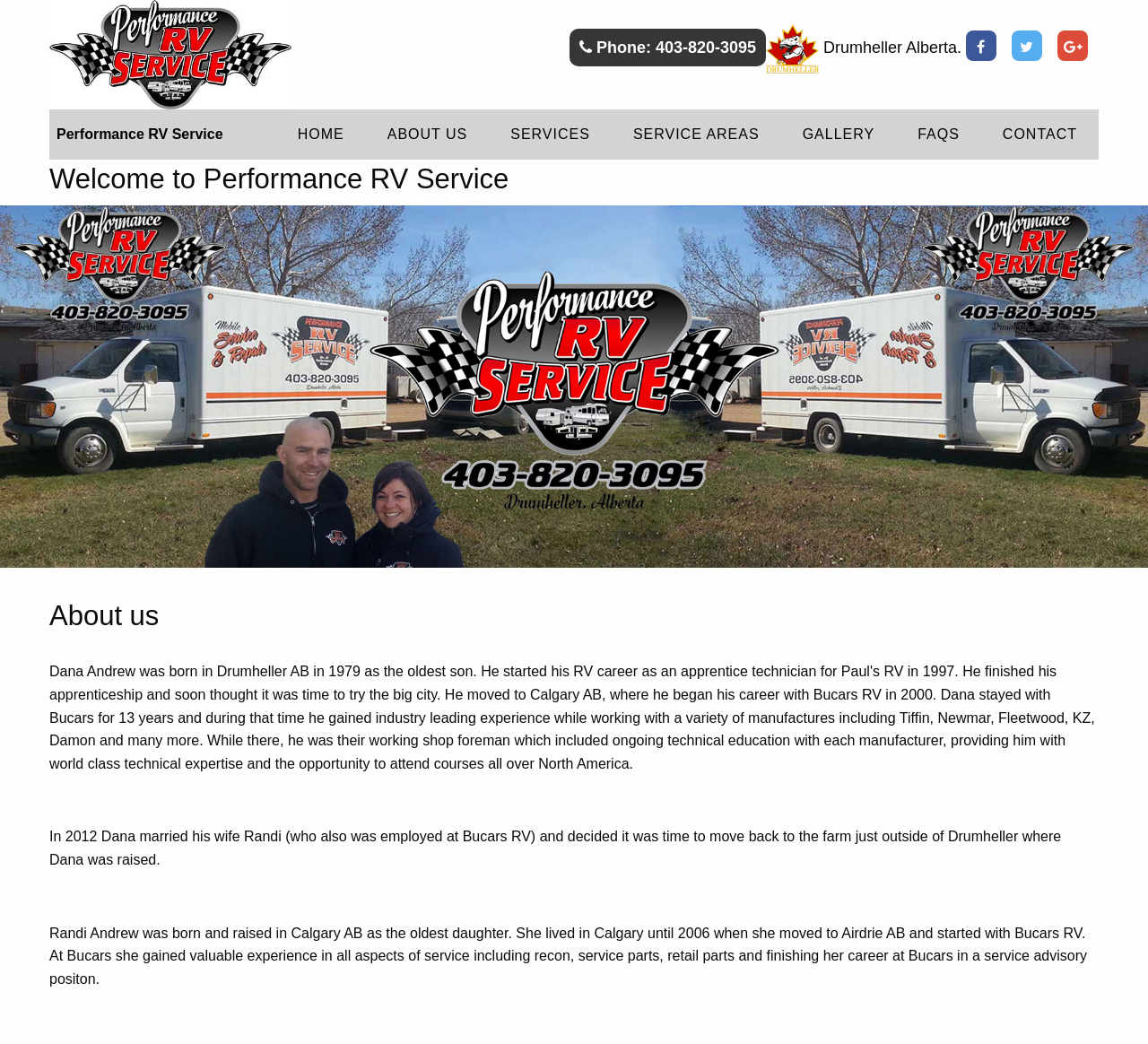Please provide a one-word or short phrase answer to the question:
How many menu items are in the horizontal menu bar?

7